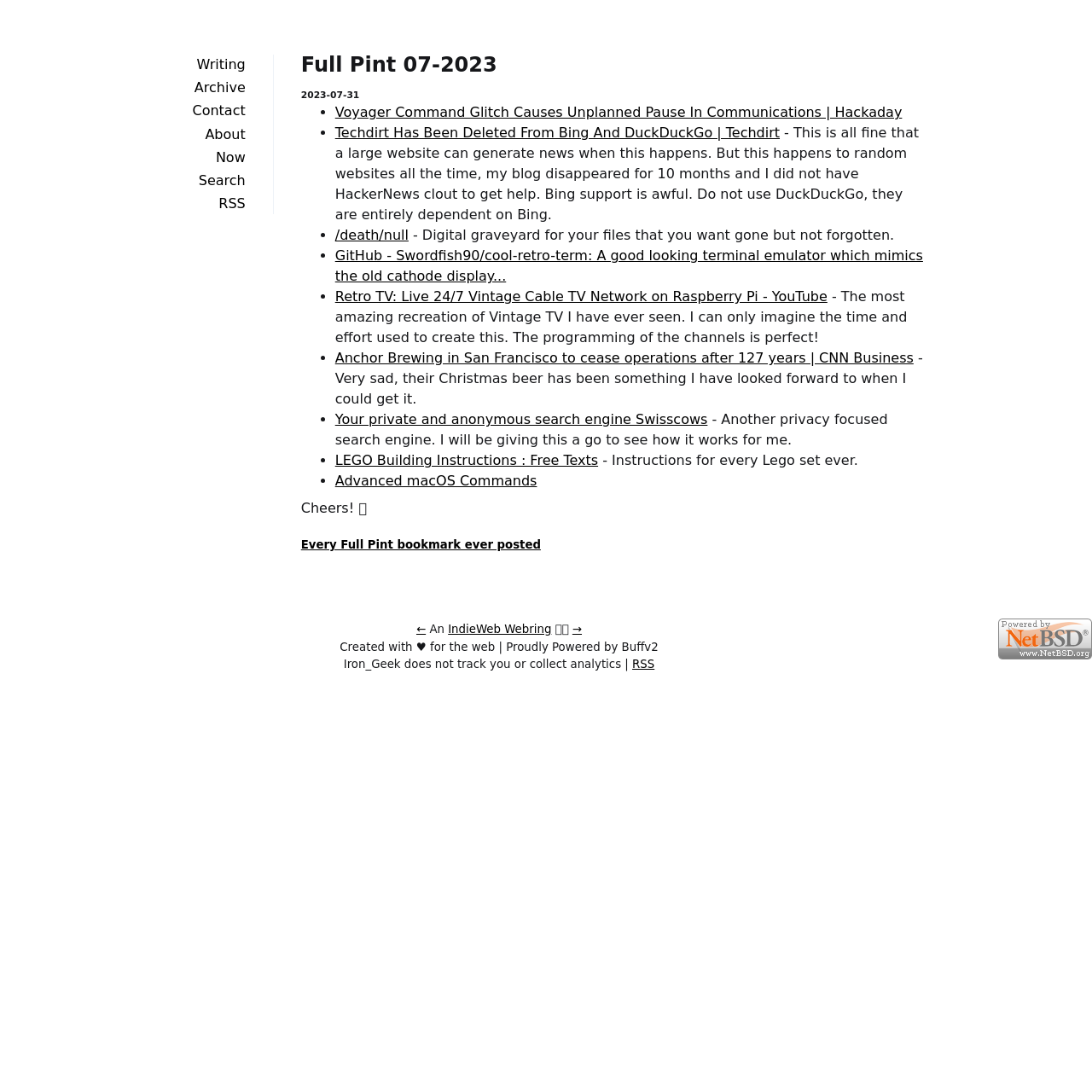Could you determine the bounding box coordinates of the clickable element to complete the instruction: "Search for something"? Provide the coordinates as four float numbers between 0 and 1, i.e., [left, top, right, bottom].

[0.182, 0.158, 0.225, 0.173]